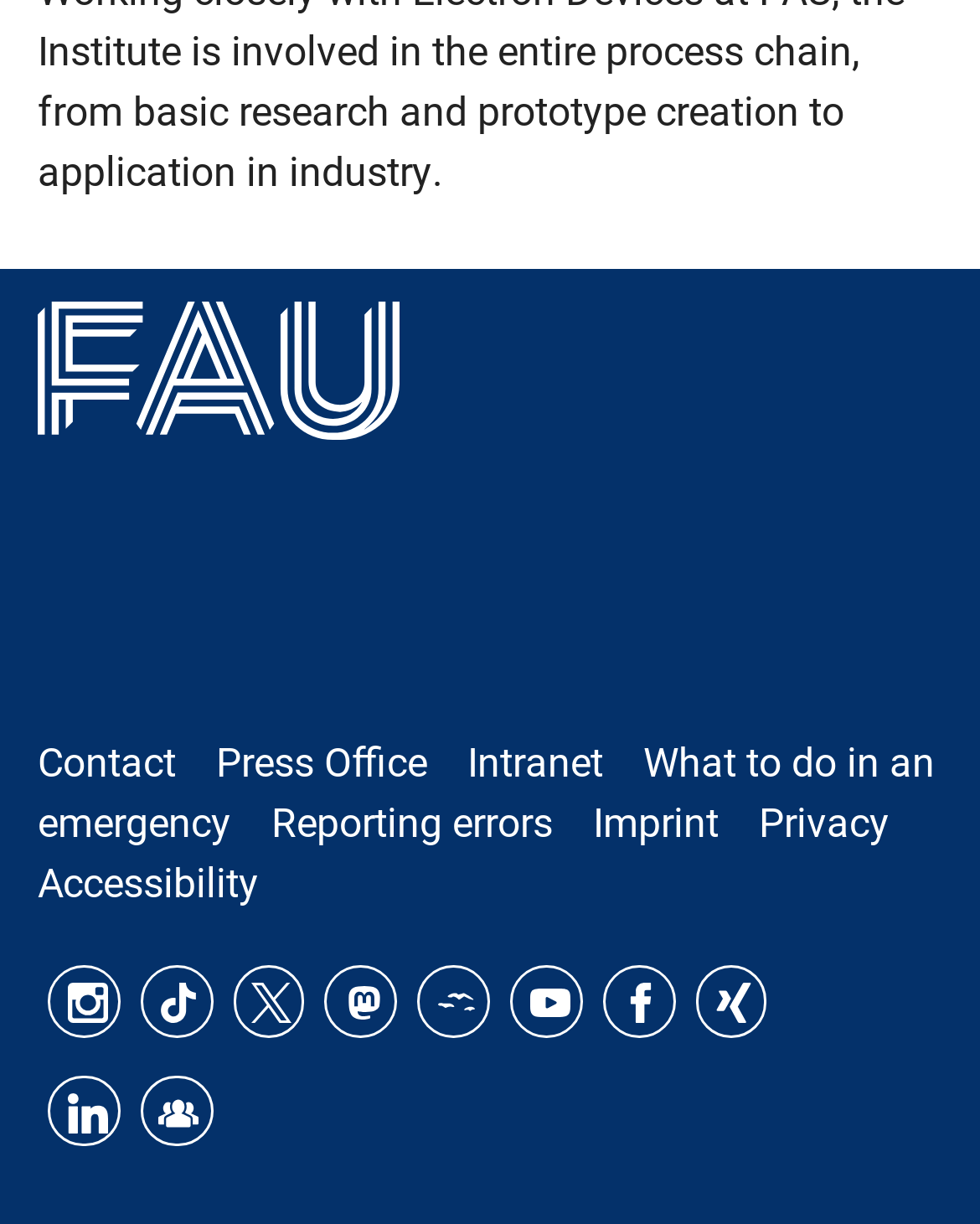What is the first link in the 'Contact, imprint and additional information' section?
Examine the image and provide an in-depth answer to the question.

I looked at the links under the 'Contact, imprint and additional information' section and found that the first link is 'Finding your way around: contacts and directions'.